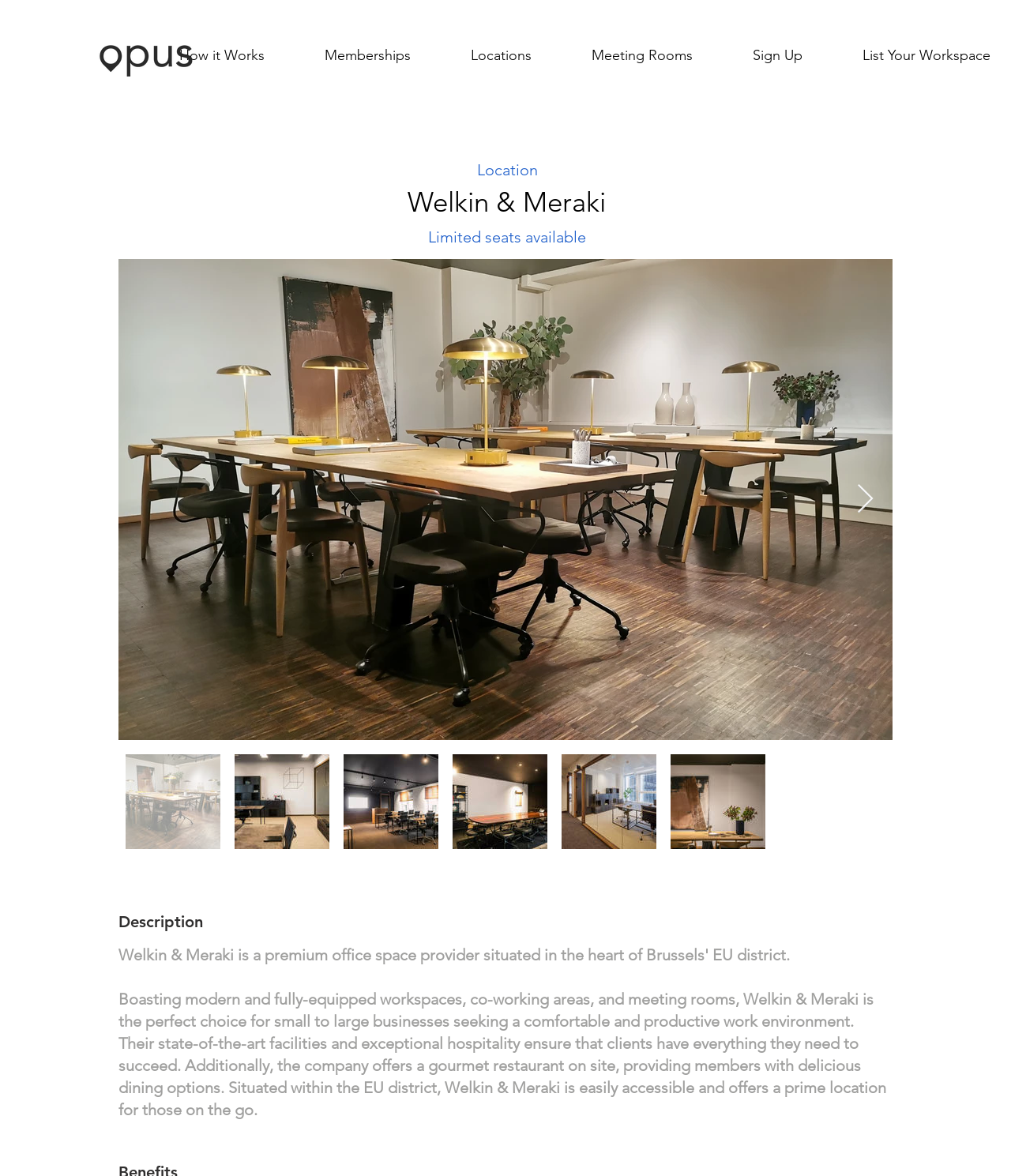What is the location of Welkin & Meraki?
Look at the image and answer the question with a single word or phrase.

EU district